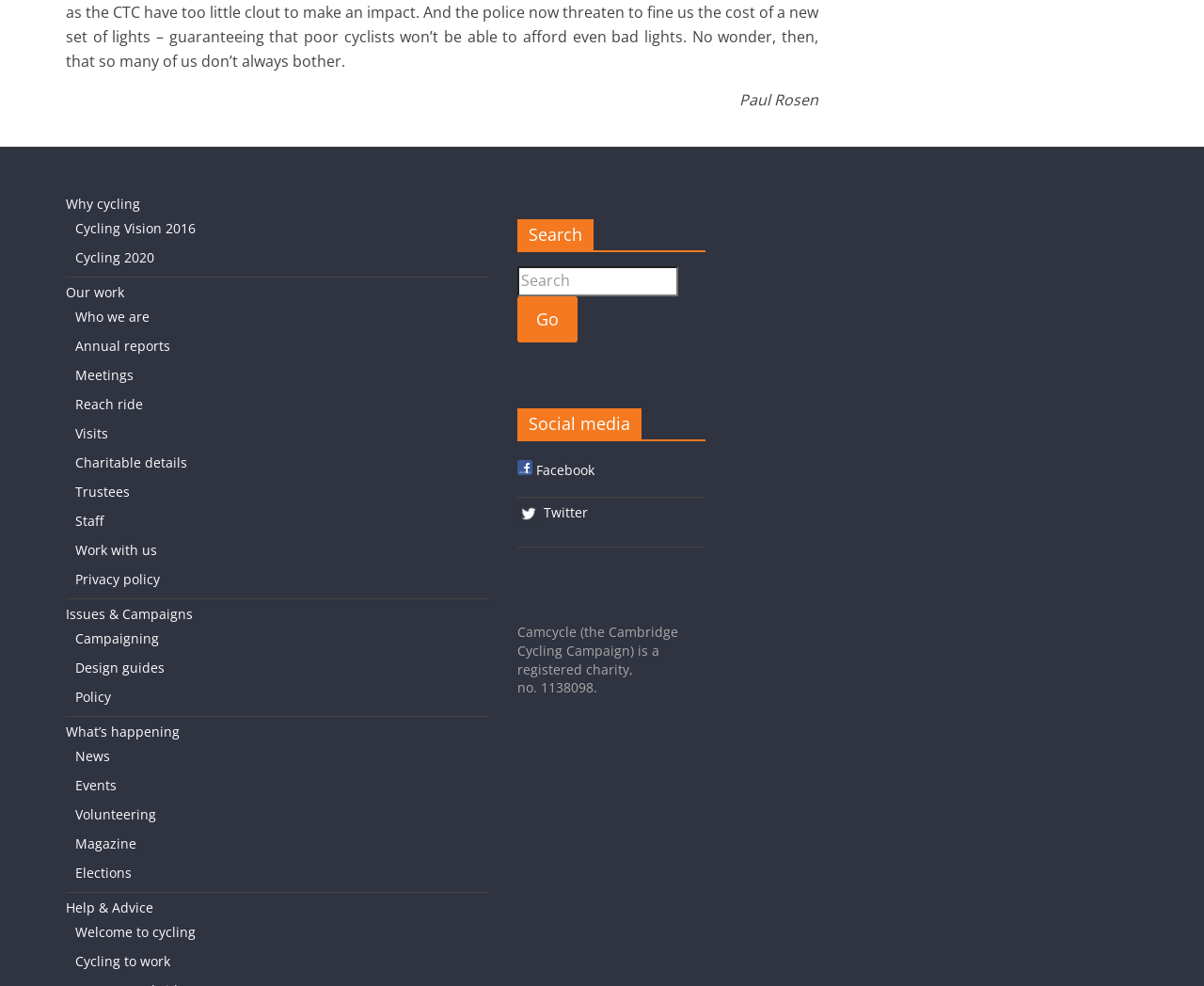Please identify the bounding box coordinates of the clickable area that will fulfill the following instruction: "Visit Facebook page". The coordinates should be in the format of four float numbers between 0 and 1, i.e., [left, top, right, bottom].

[0.43, 0.468, 0.494, 0.486]